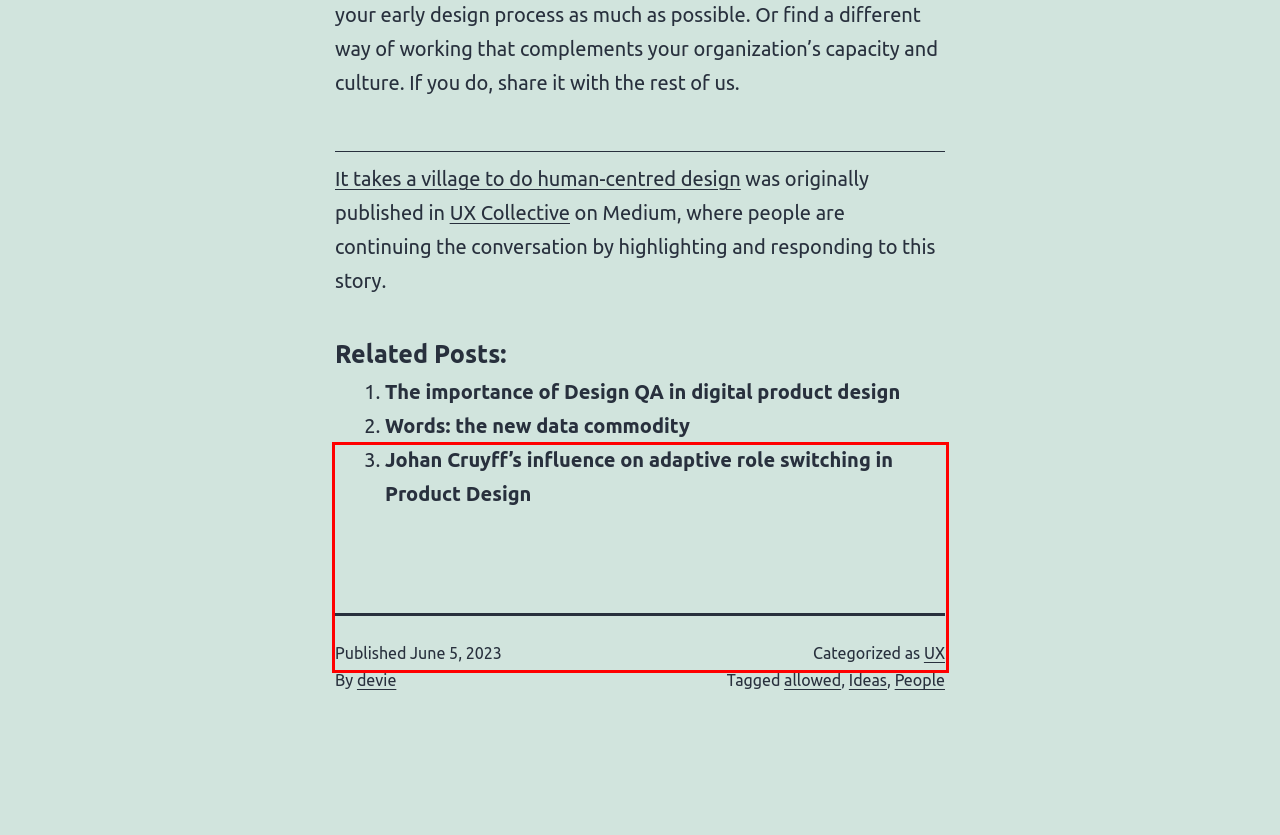You are presented with a webpage screenshot featuring a red bounding box. Perform OCR on the text inside the red bounding box and extract the content.

Do what you do to the best of your abilities and have a kinder view of where your responsibilities end, or are allowed to end. Reach out to people in your team, be brave, and include them in your early design process as much as possible. Or find a different way of working that complements your organization’s capacity and culture. If you do, share it with the rest of us.